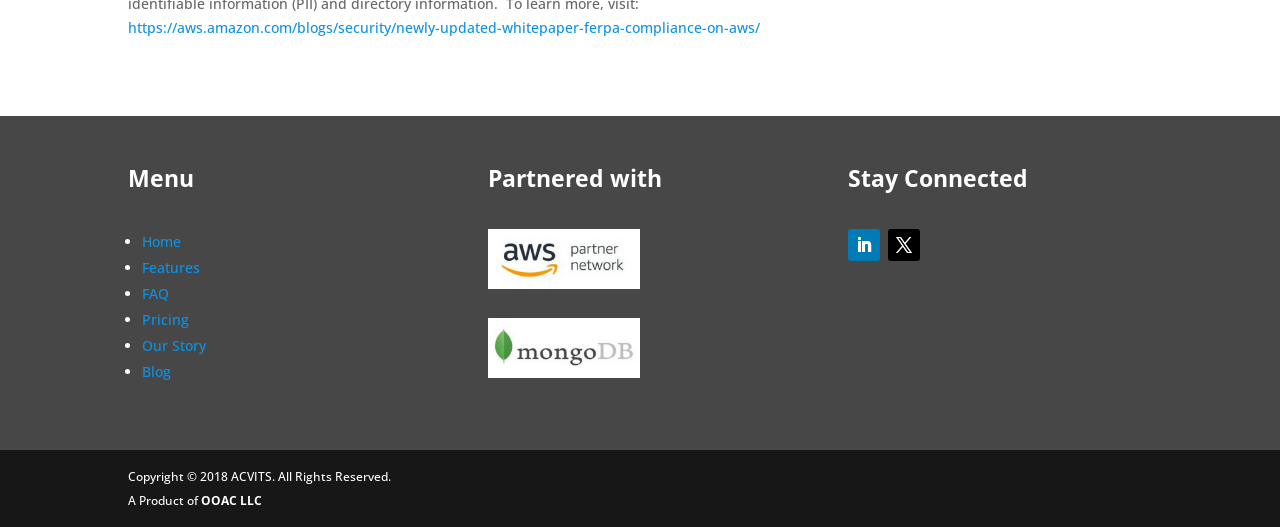Specify the bounding box coordinates of the element's region that should be clicked to achieve the following instruction: "Read the 'FAQ' section". The bounding box coordinates consist of four float numbers between 0 and 1, in the format [left, top, right, bottom].

[0.111, 0.538, 0.132, 0.574]